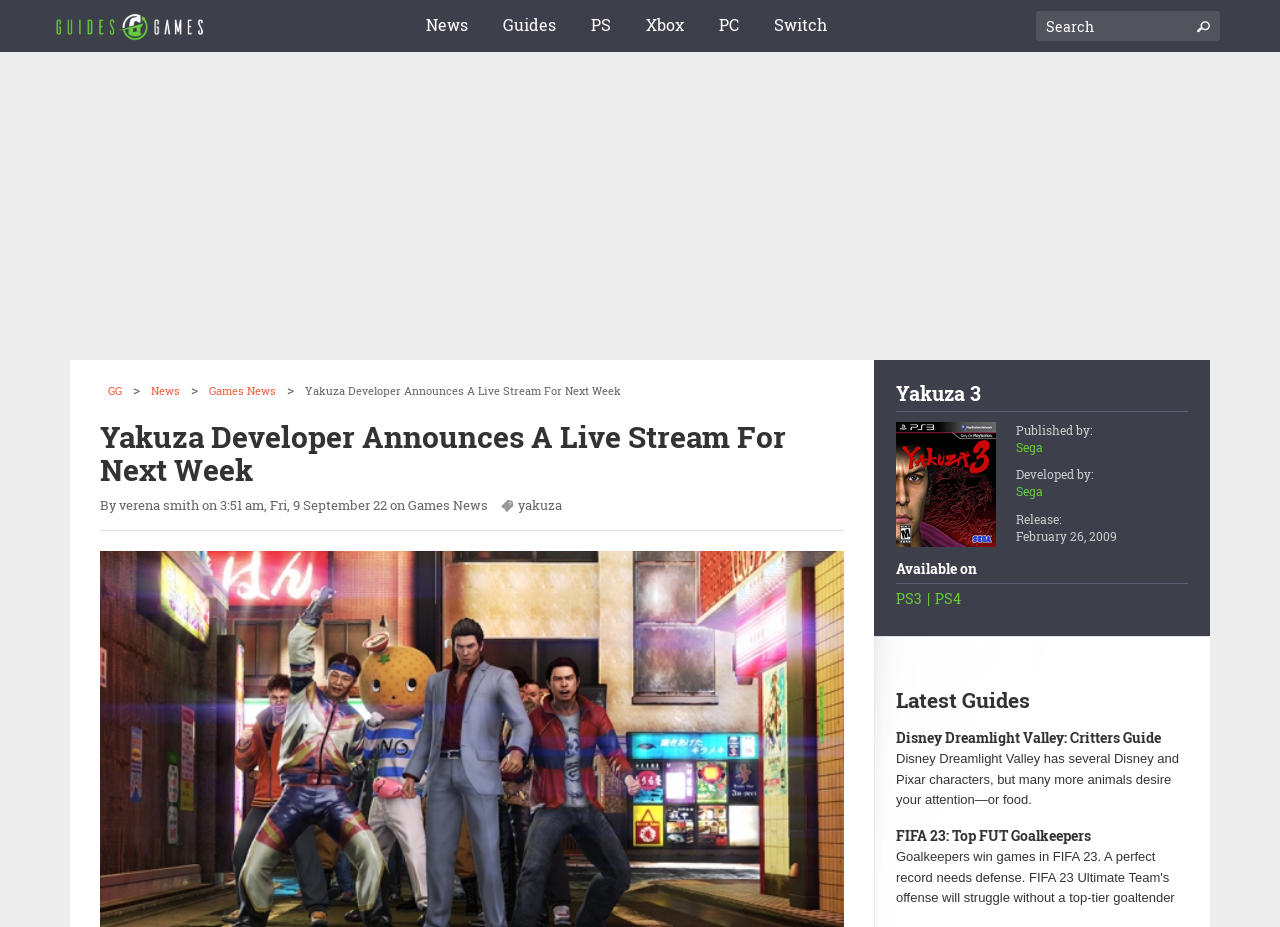Specify the bounding box coordinates of the region I need to click to perform the following instruction: "Click on the 'News' link". The coordinates must be four float numbers in the range of 0 to 1, i.e., [left, top, right, bottom].

[0.321, 0.01, 0.377, 0.044]